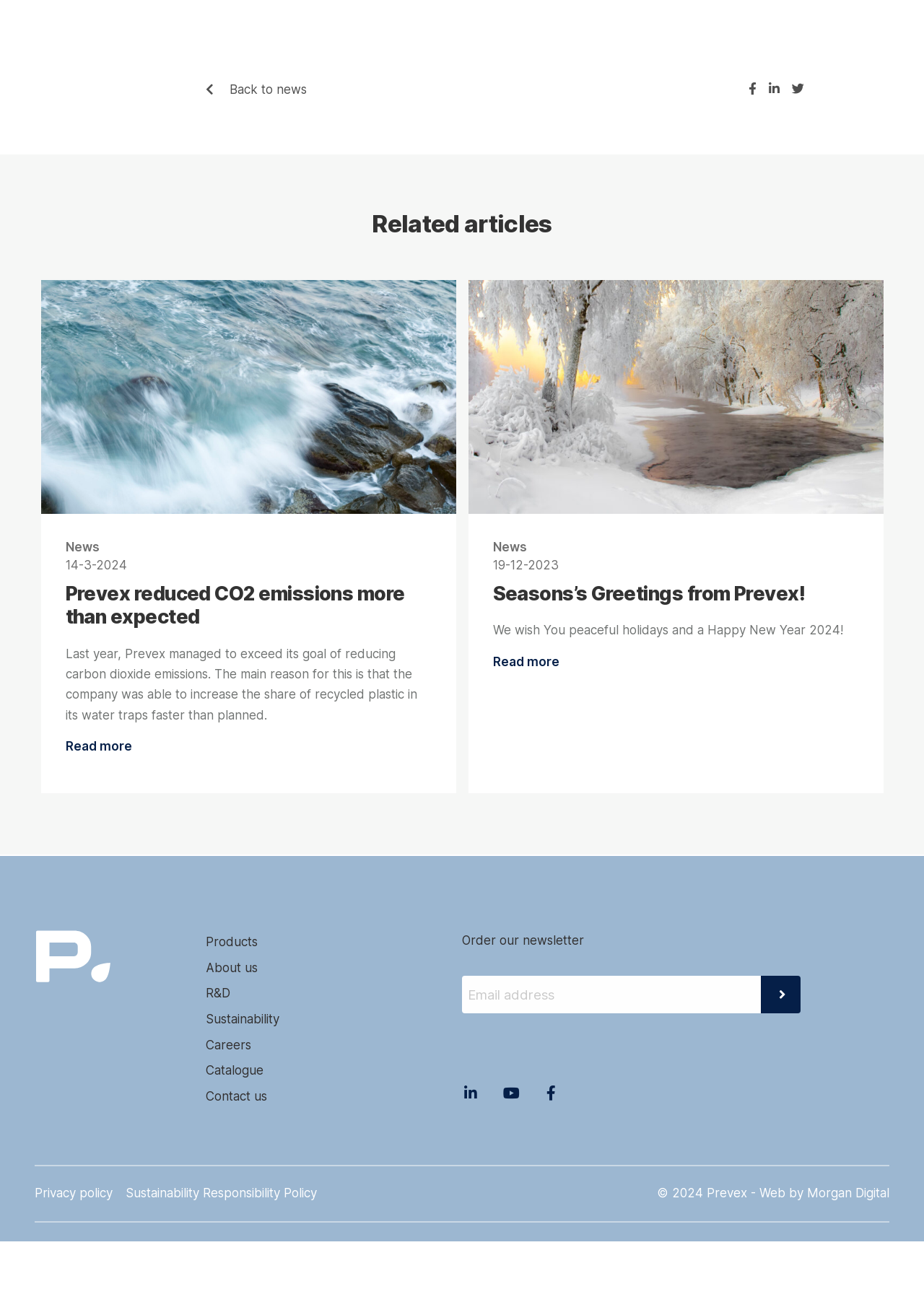How many social media links are there?
Answer the question with a thorough and detailed explanation.

There are three social media links located at the bottom of the webpage, which can be identified by their icons and links to social media platforms.